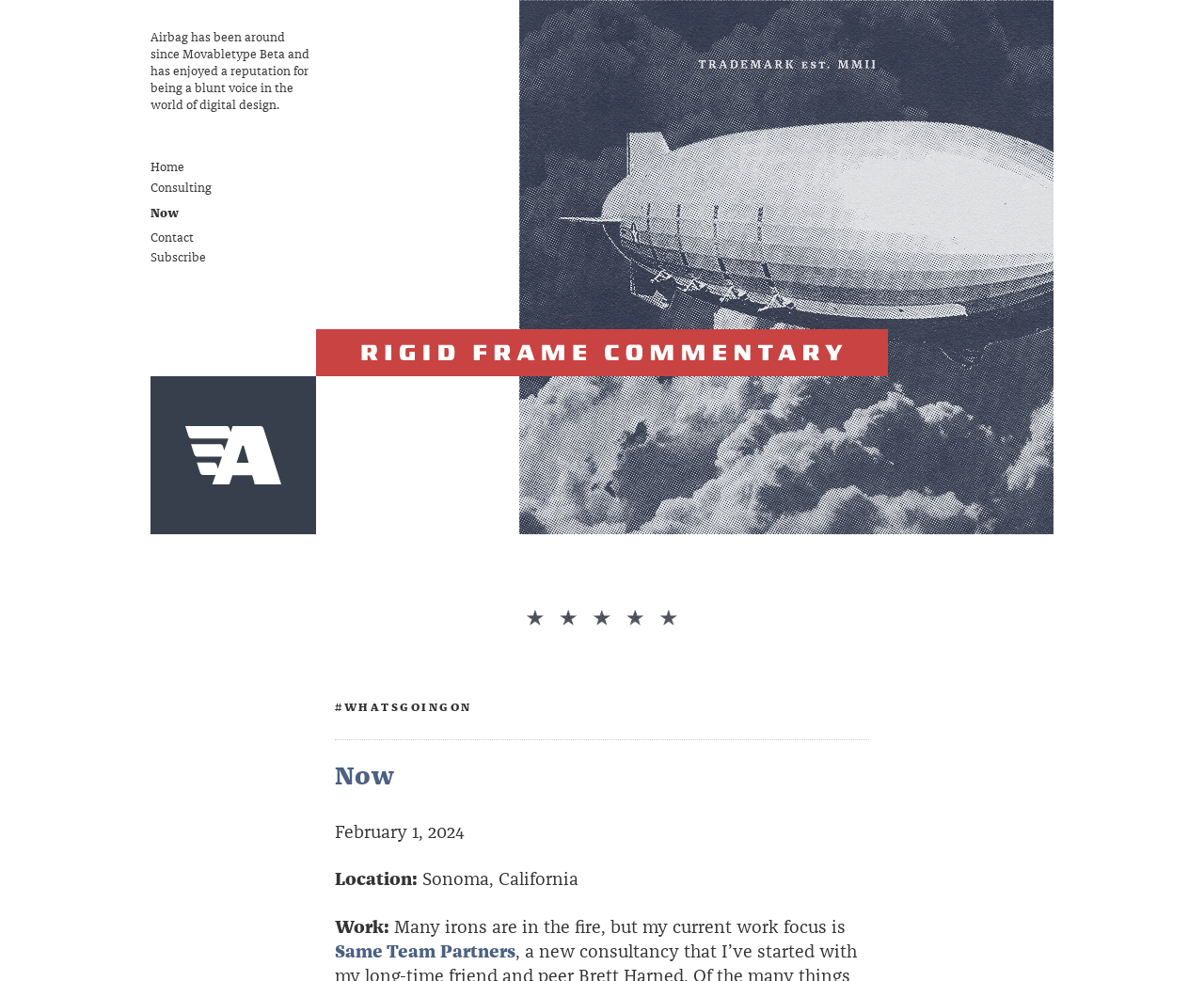Given the following UI element description: "Home Furnishings And Accessories", find the bounding box coordinates in the webpage screenshot.

None